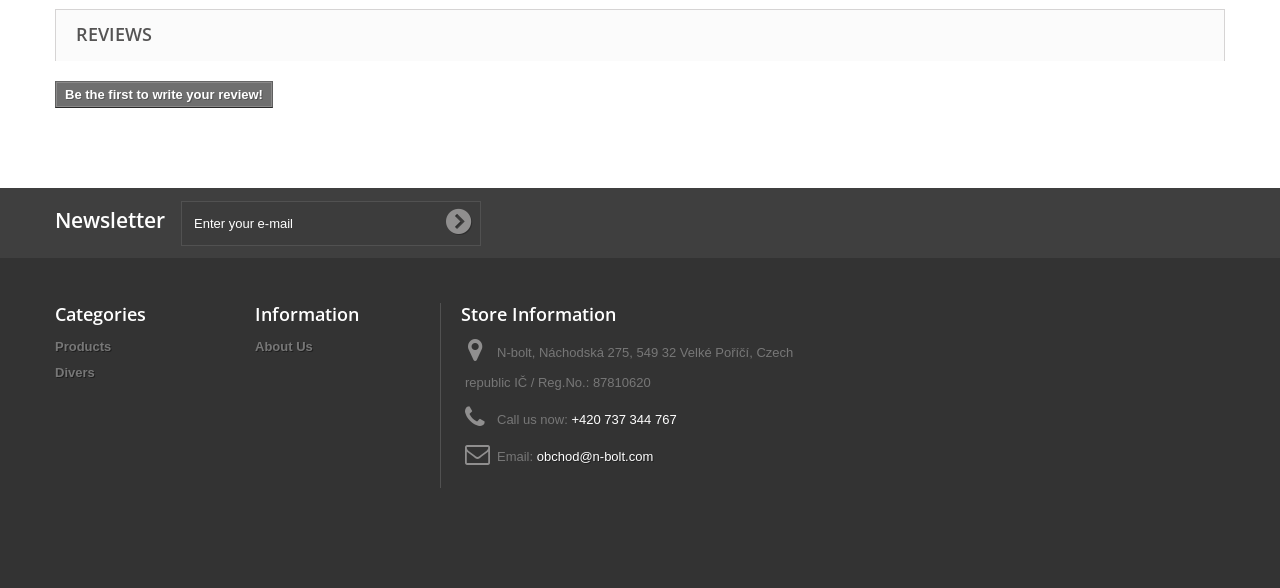Identify the bounding box coordinates for the UI element described by the following text: "About Us". Provide the coordinates as four float numbers between 0 and 1, in the format [left, top, right, bottom].

[0.199, 0.577, 0.244, 0.603]